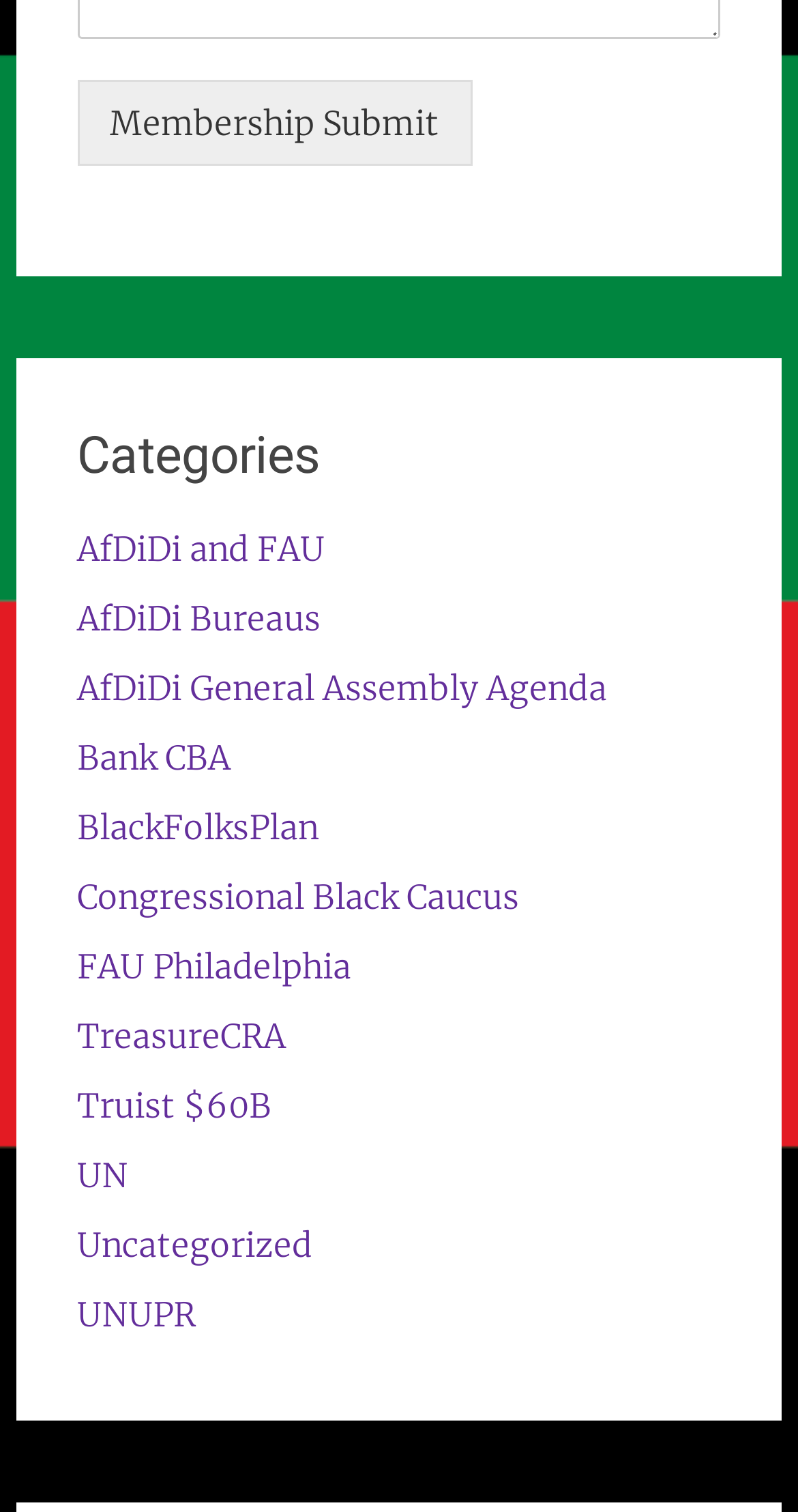Is there a search function on the webpage?
Using the picture, provide a one-word or short phrase answer.

No